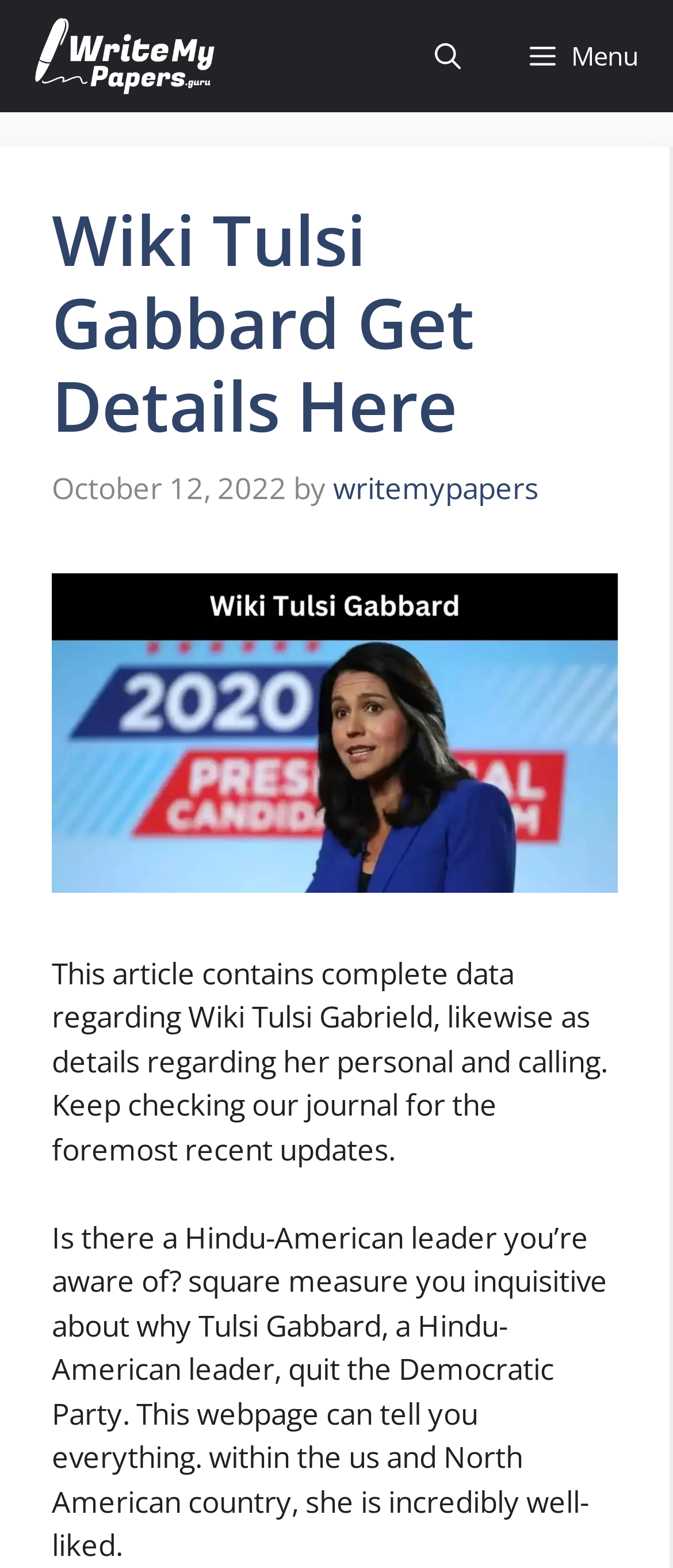Detail the various sections and features of the webpage.

The webpage is about Wiki Tulsi Gabbard, a Hindu-American leader. At the top, there is a navigation bar with a link to "WriteMyPapers.Guru" accompanied by an image, and a button labeled "Menu" that controls the primary menu. Next to the menu button is a link to open a search bar.

Below the navigation bar, there is a header section that spans almost the entire width of the page. It contains a heading that reads "Wiki Tulsi Gabbard Get Details Here", a timestamp indicating the article was published on October 12, 2022, and a byline attributed to "writemypapers". 

To the right of the timestamp and byline, there is an image of Wiki Tulsi Gabbard. Below the image, there is a brief summary of the article, which states that it contains complete data about Wiki Tulsi Gabbard, including her personal and professional life, with a note to keep checking the journal for recent updates.

Further down, there is a longer paragraph that introduces Tulsi Gabbard as a Hindu-American leader who quit the Democratic Party, and invites readers to learn more about her through this webpage.